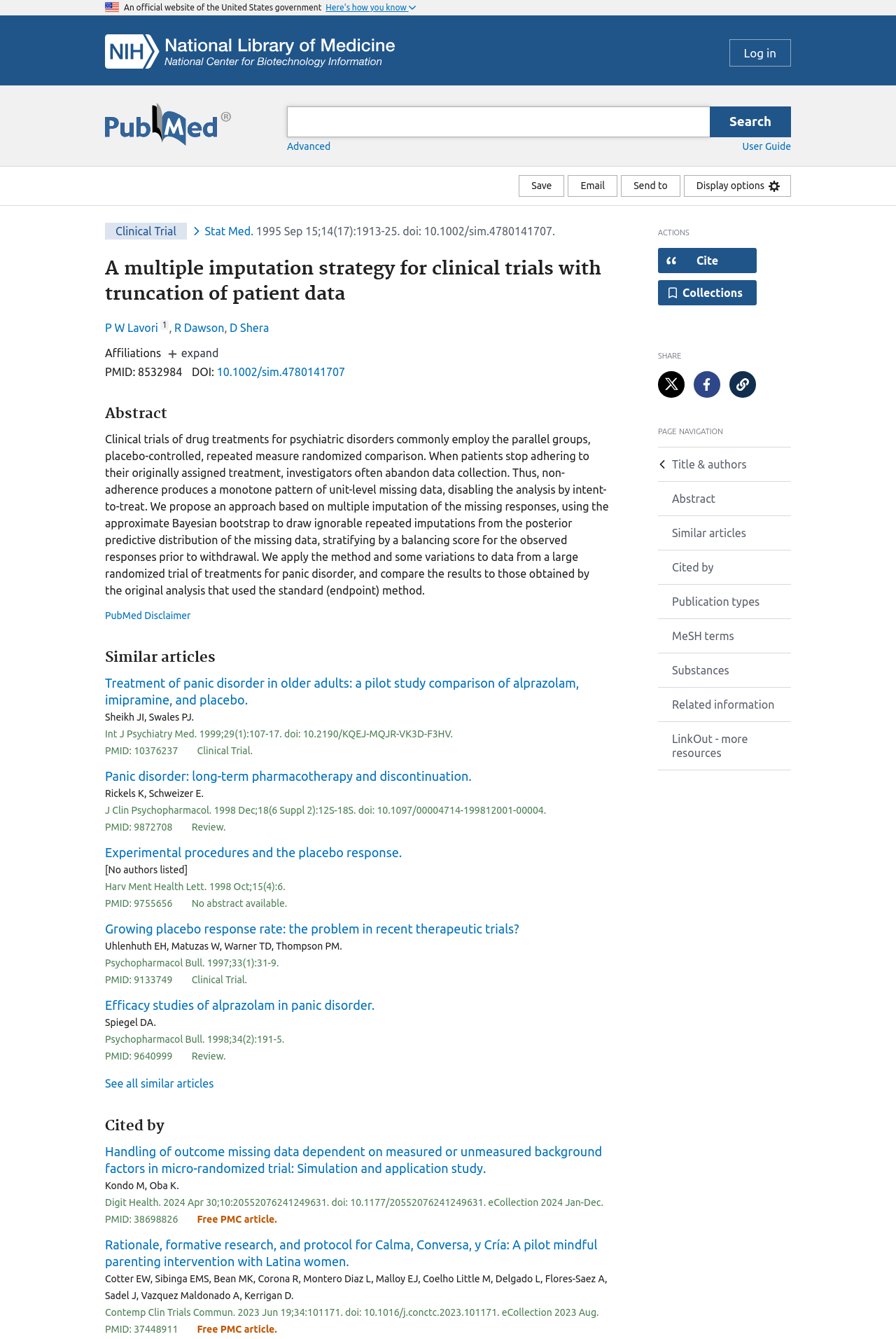Extract the main heading text from the webpage.

A multiple imputation strategy for clinical trials with truncation of patient data